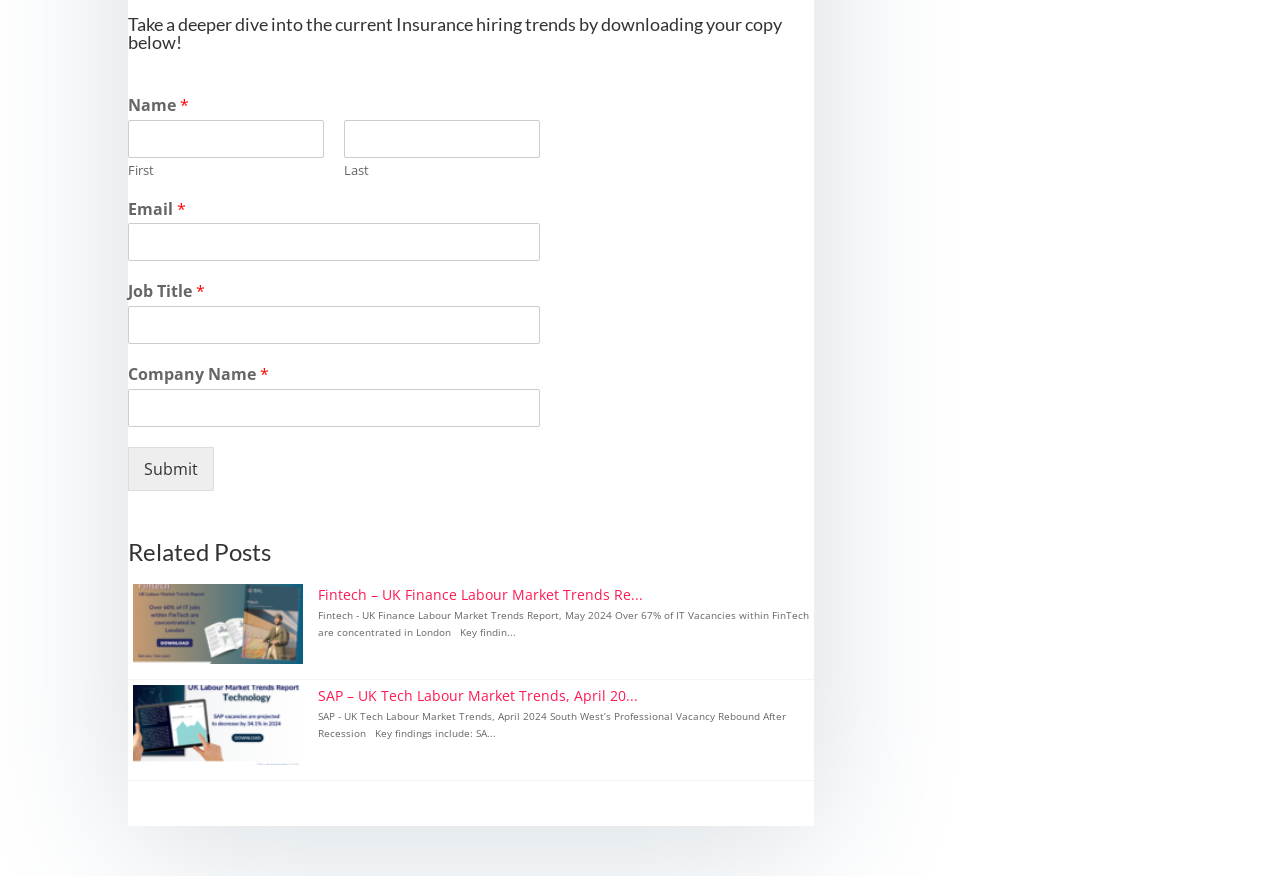Respond with a single word or short phrase to the following question: 
How many links are in the related posts section?

3